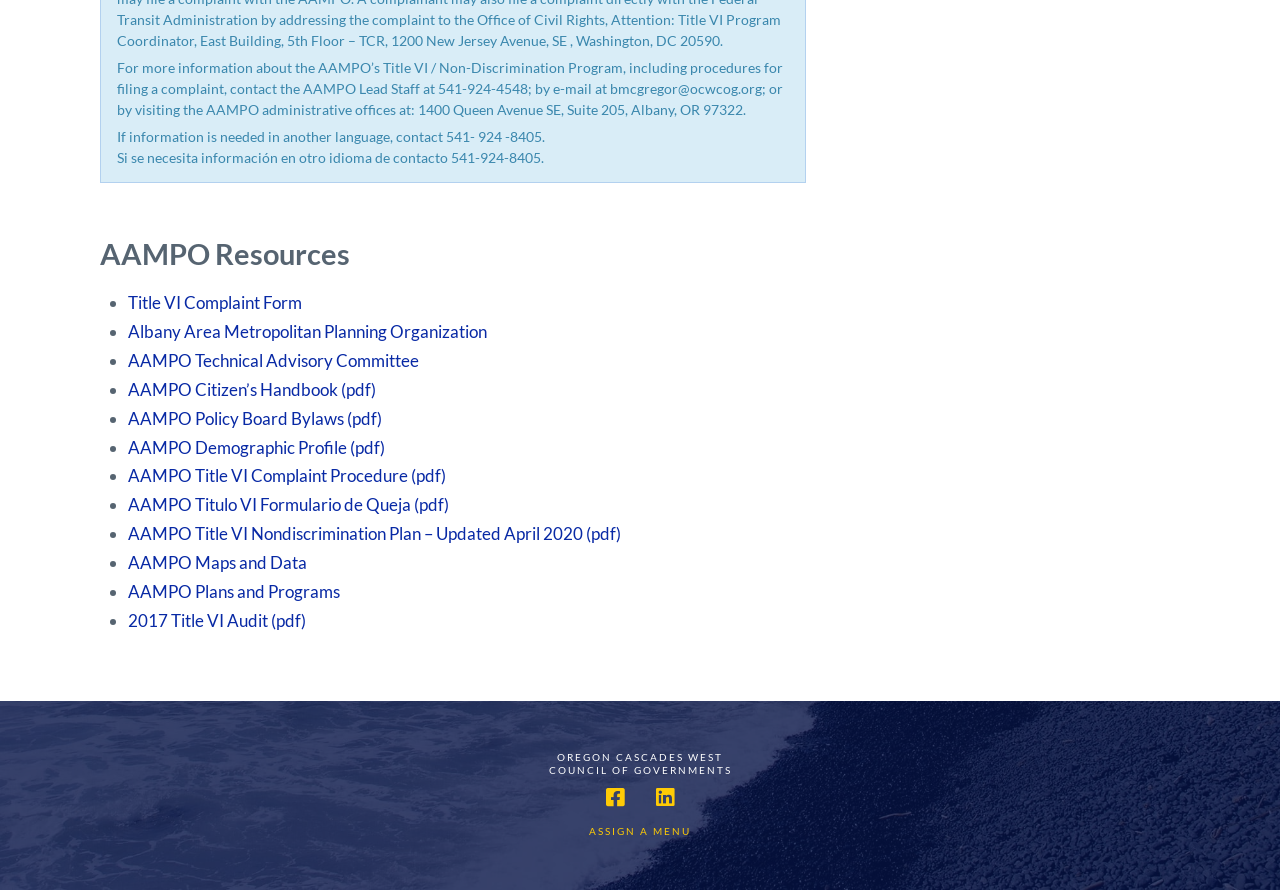Determine the bounding box coordinates of the region to click in order to accomplish the following instruction: "check AAMPO Maps and Data". Provide the coordinates as four float numbers between 0 and 1, specifically [left, top, right, bottom].

[0.1, 0.62, 0.24, 0.644]